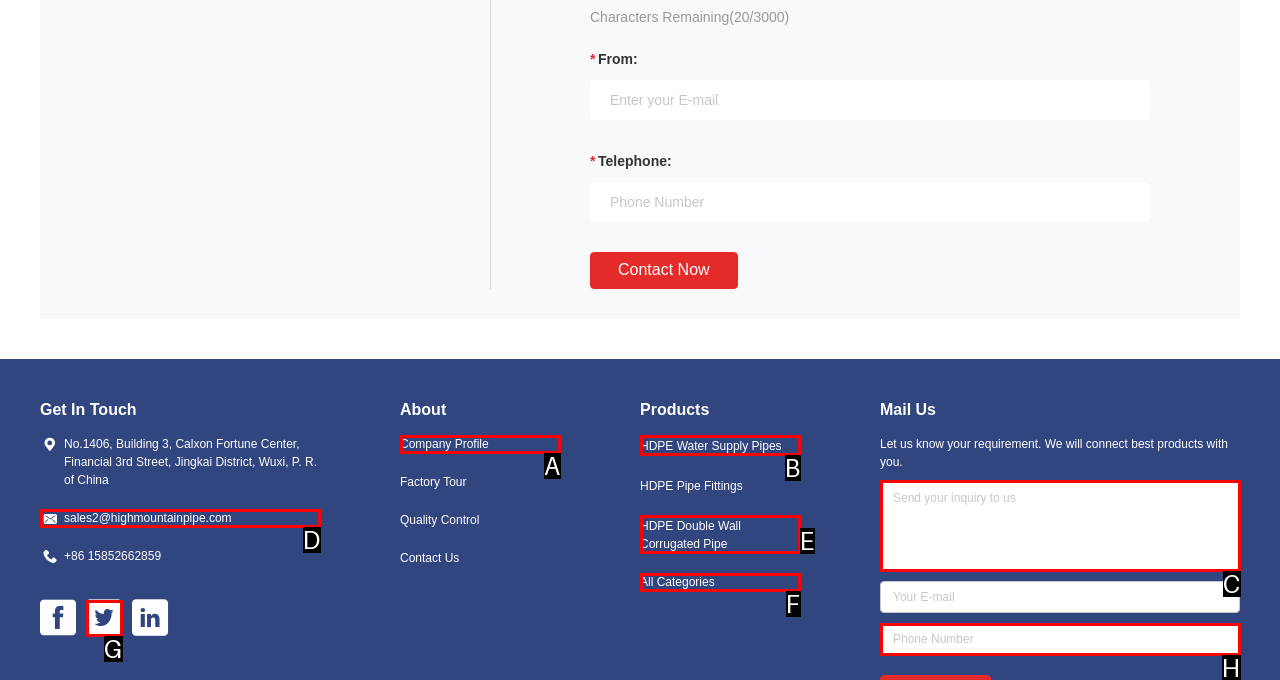Please identify the correct UI element to click for the task: Fill in your inquiry Respond with the letter of the appropriate option.

C